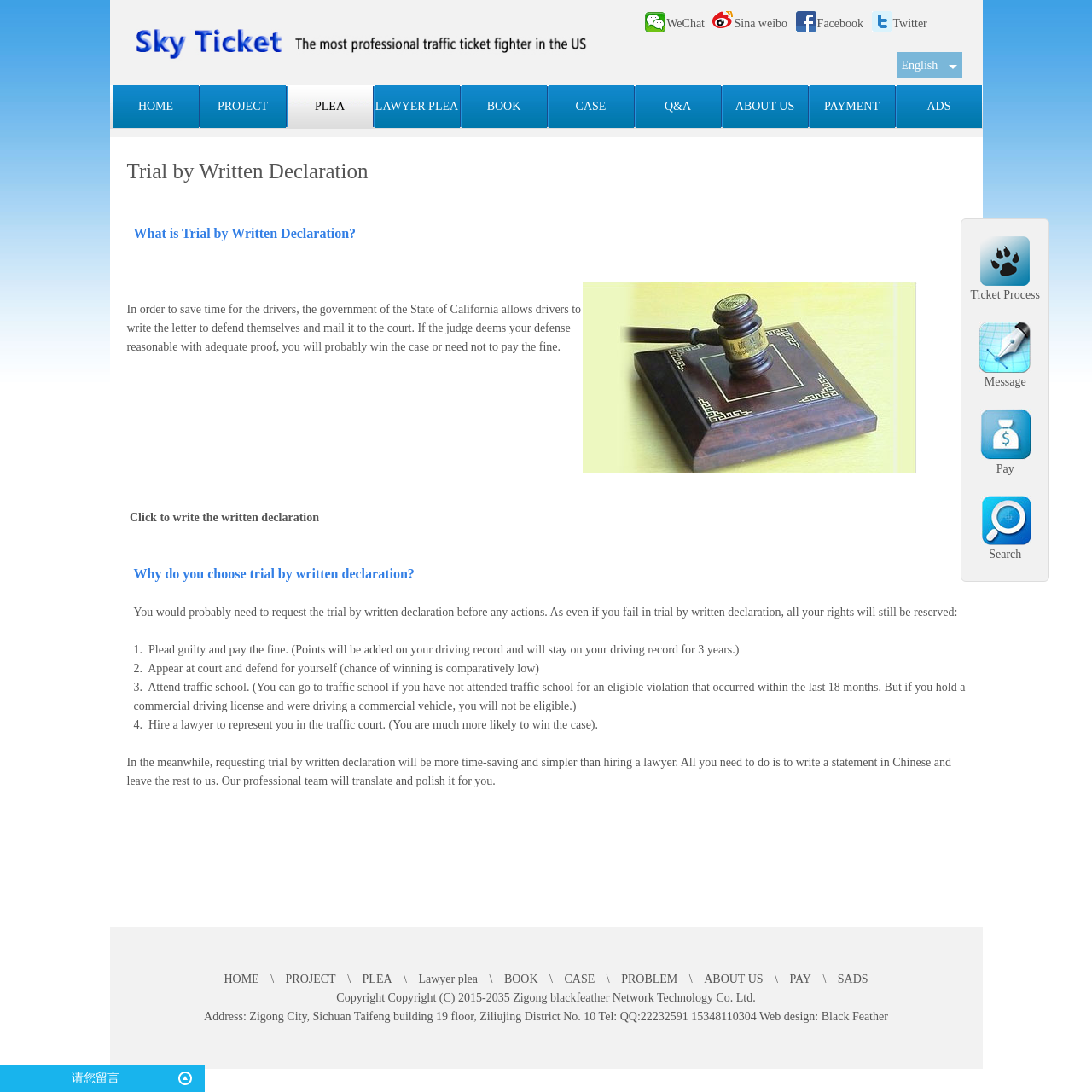Provide your answer in one word or a succinct phrase for the question: 
What are the options if you fail in trial by written declaration?

4 options